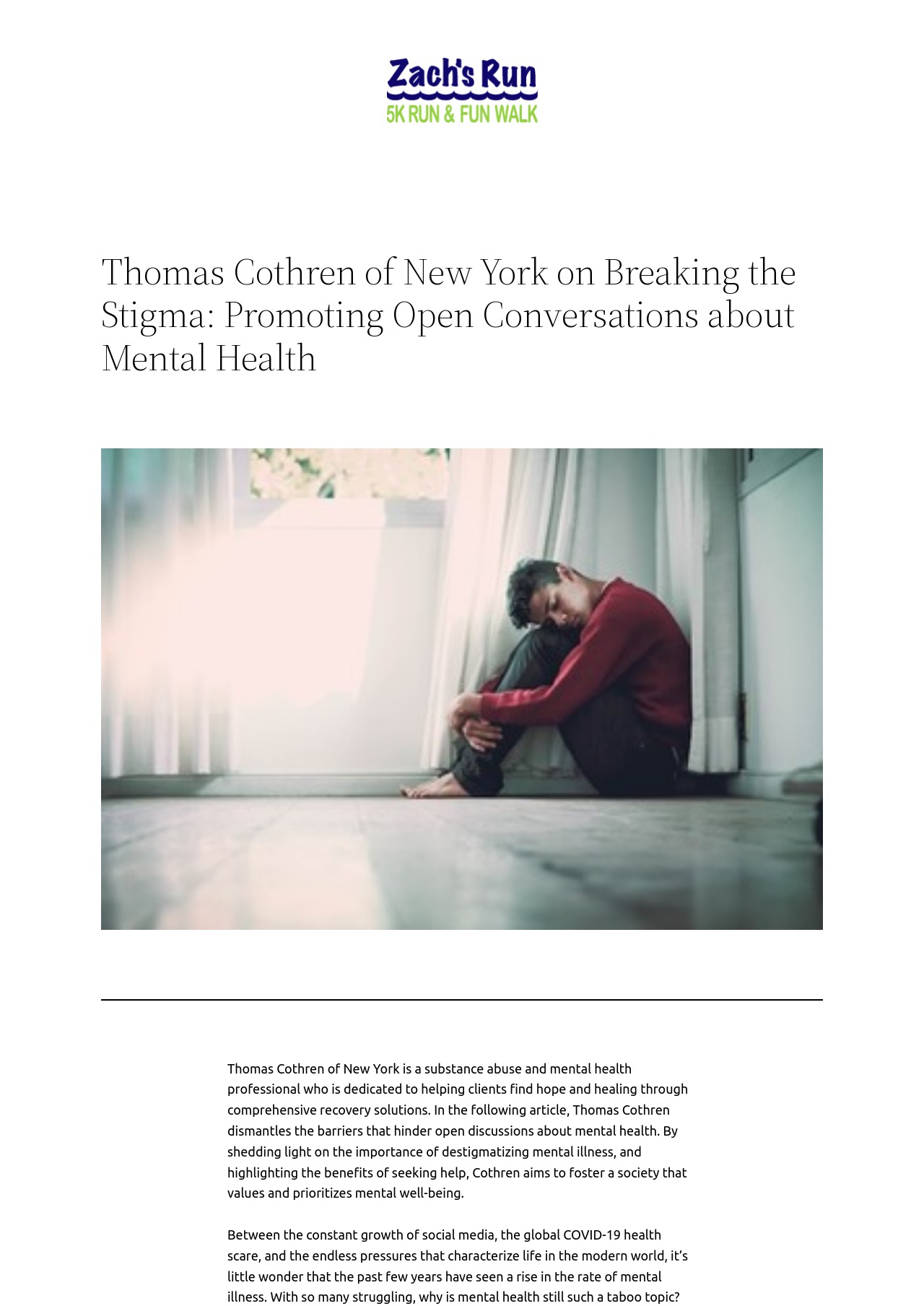What is the purpose of the article?
Please provide a single word or phrase answer based on the image.

Raising awareness